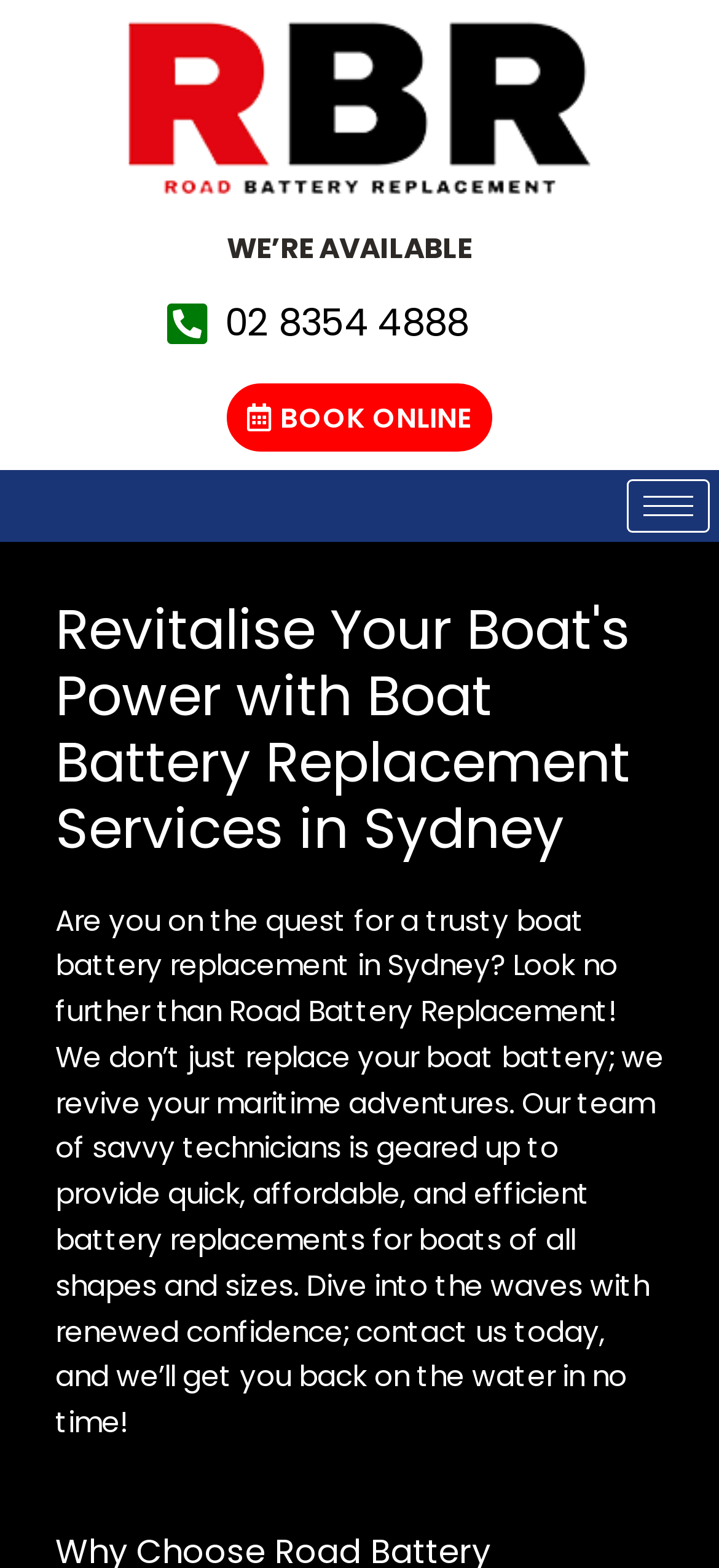How can I book the service?
Look at the screenshot and respond with one word or a short phrase.

BOOK ONLINE